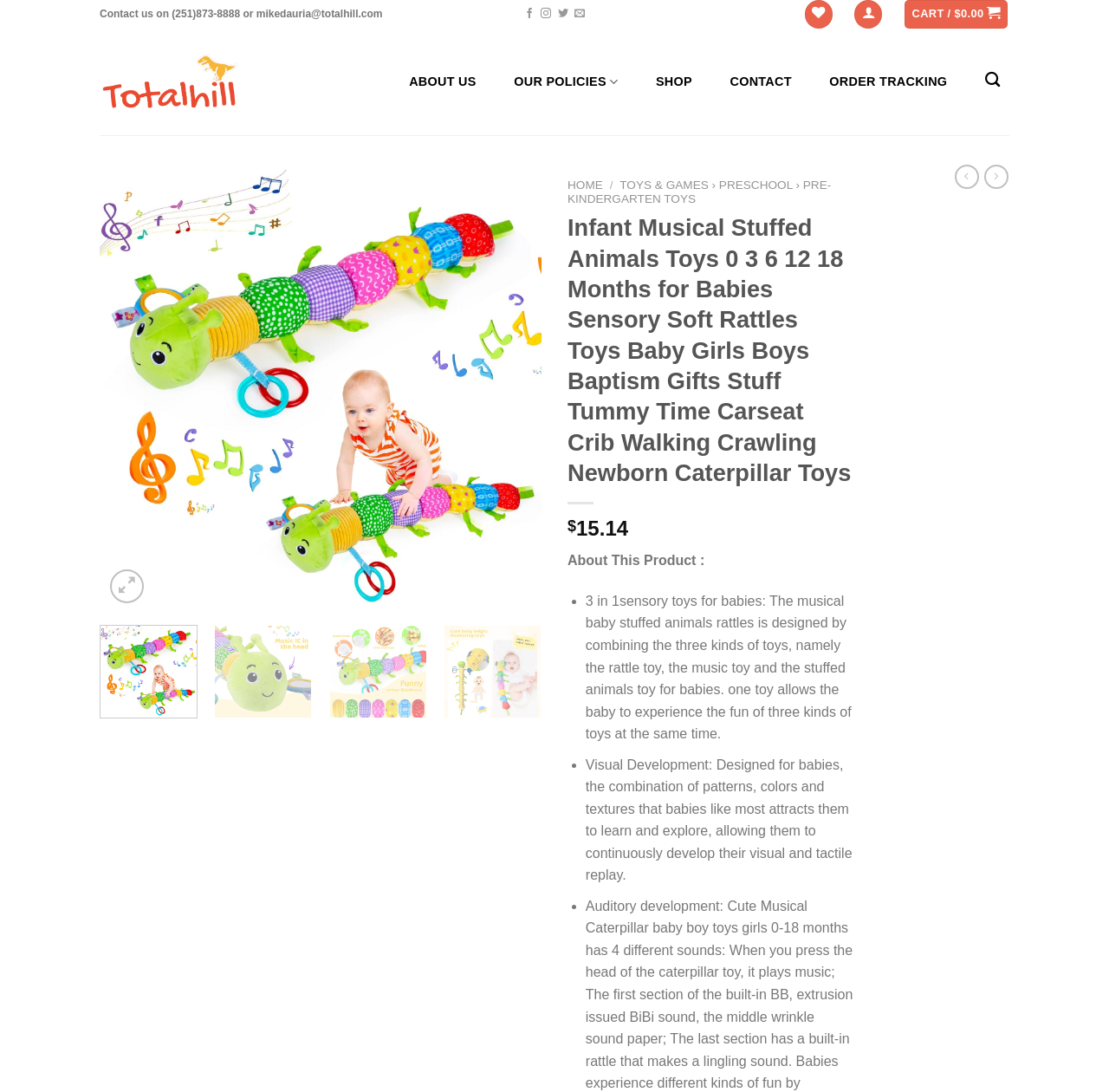Please determine the heading text of this webpage.

Infant Musical Stuffed Animals Toys 0 3 6 12 18 Months for Babies Sensory Soft Rattles Toys Baby Girls Boys Baptism Gifts Stuff Tummy Time Carseat Crib Walking Crawling Newborn Caterpillar Toys